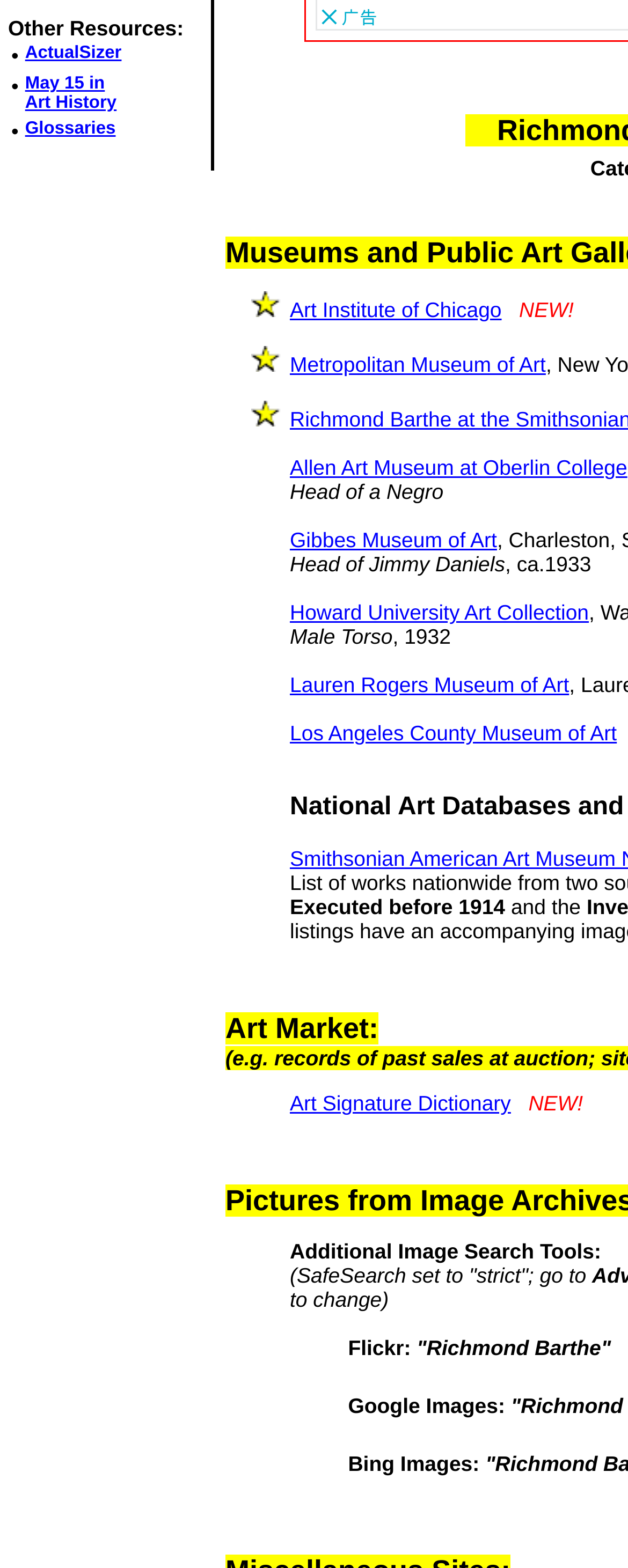Using the webpage screenshot, locate the HTML element that fits the following description and provide its bounding box: "May 15 in Art History".

[0.04, 0.047, 0.186, 0.072]